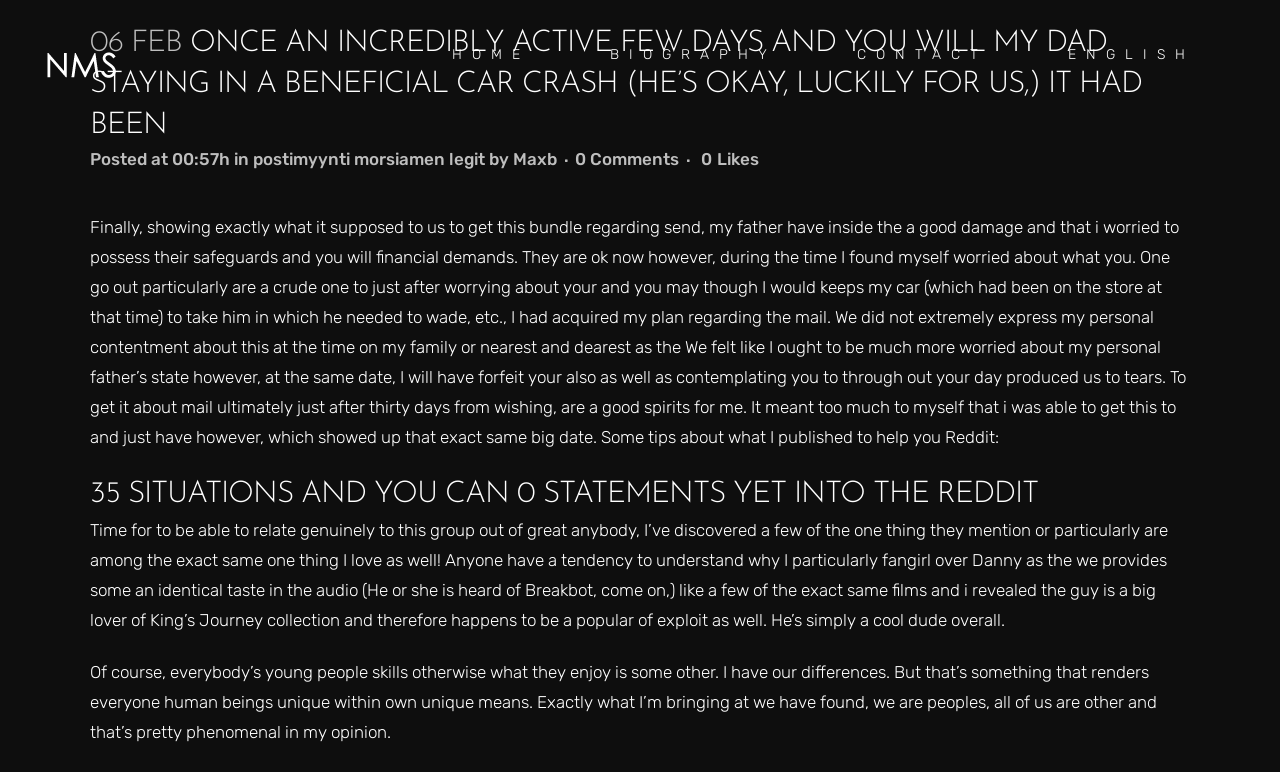Construct a thorough caption encompassing all aspects of the webpage.

This webpage is a personal blog post by Nino Martinez Sosa. At the top left corner, there are five identical logo images. Below the logos, there is a navigation menu with four links: "HOME", "BIOGRAPHY", "CONTACT", and "ENGLISH". 

The main content of the webpage is a blog post titled "06 FEB ONCE AN INCREDIBLY ACTIVE FEW DAYS AND YOU WILL MY DAD STAYING IN A BENEFICIAL CAR CRASH (HE’S OKAY, LUCKILY FOR US,) IT HAD BEEN". The post is divided into several sections. 

The first section starts with the post title, followed by the posting time "Posted at 00:57h" and the author's name "Maxb". Below the author's name, there is a link to the original post "postimyynti morsiamen legit". 

The main content of the post is a personal story about the author's experience with their father's car accident. The author expresses their worry and relief about their father's safety and financial demands. The story is written in a conversational tone and includes the author's emotional response to the event.

Below the main content, there are two links: "0 Comments" and "0 Likes". 

The next section is a heading titled "35 SITUATIONS AND YOU CAN 0 STATEMENTS YET INTO THE REDDIT". 

The following sections are two paragraphs of text. The first paragraph is about the author's excitement to relate to a group of people on Reddit who share similar interests. The second paragraph is about the author's admiration for someone named Danny, who shares similar tastes in music and movies. The author reflects on the uniqueness of individuals and their differences.

Overall, the webpage is a personal blog post with a navigation menu at the top and a series of sections that tell a story and share the author's thoughts and feelings.